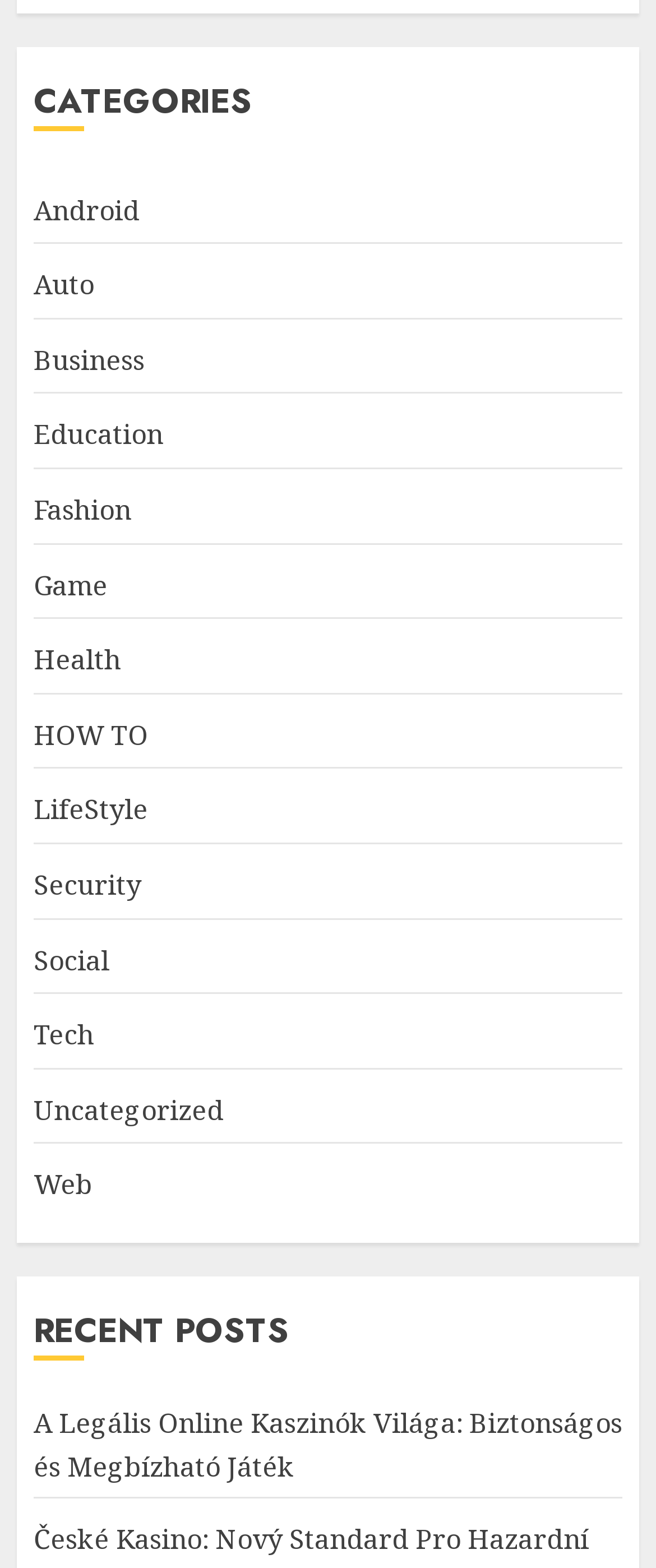What is the second category listed?
Refer to the screenshot and answer in one word or phrase.

Auto